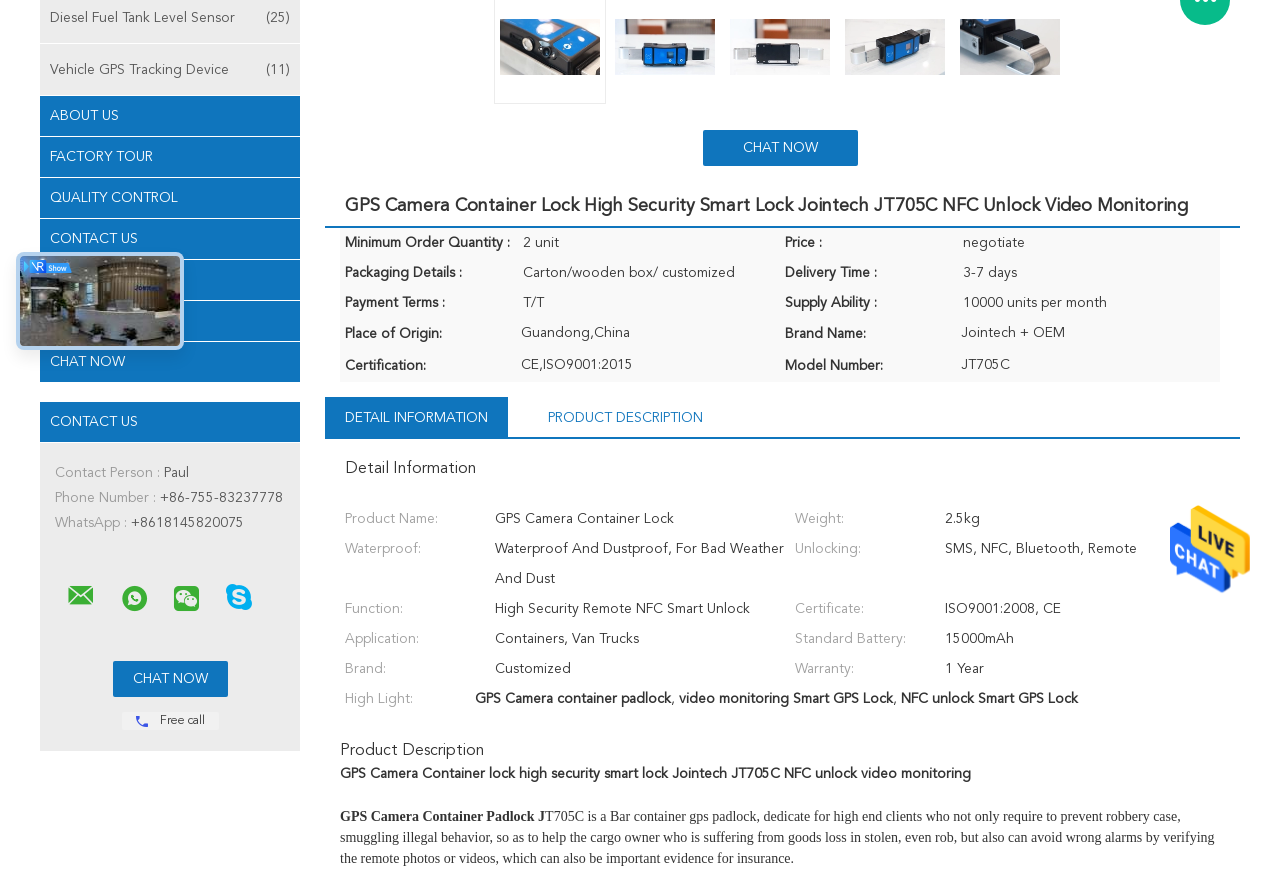Please find the bounding box for the UI component described as follows: "title="Shenzhen Joint Technology Co., Ltd."".

[0.177, 0.665, 0.197, 0.71]